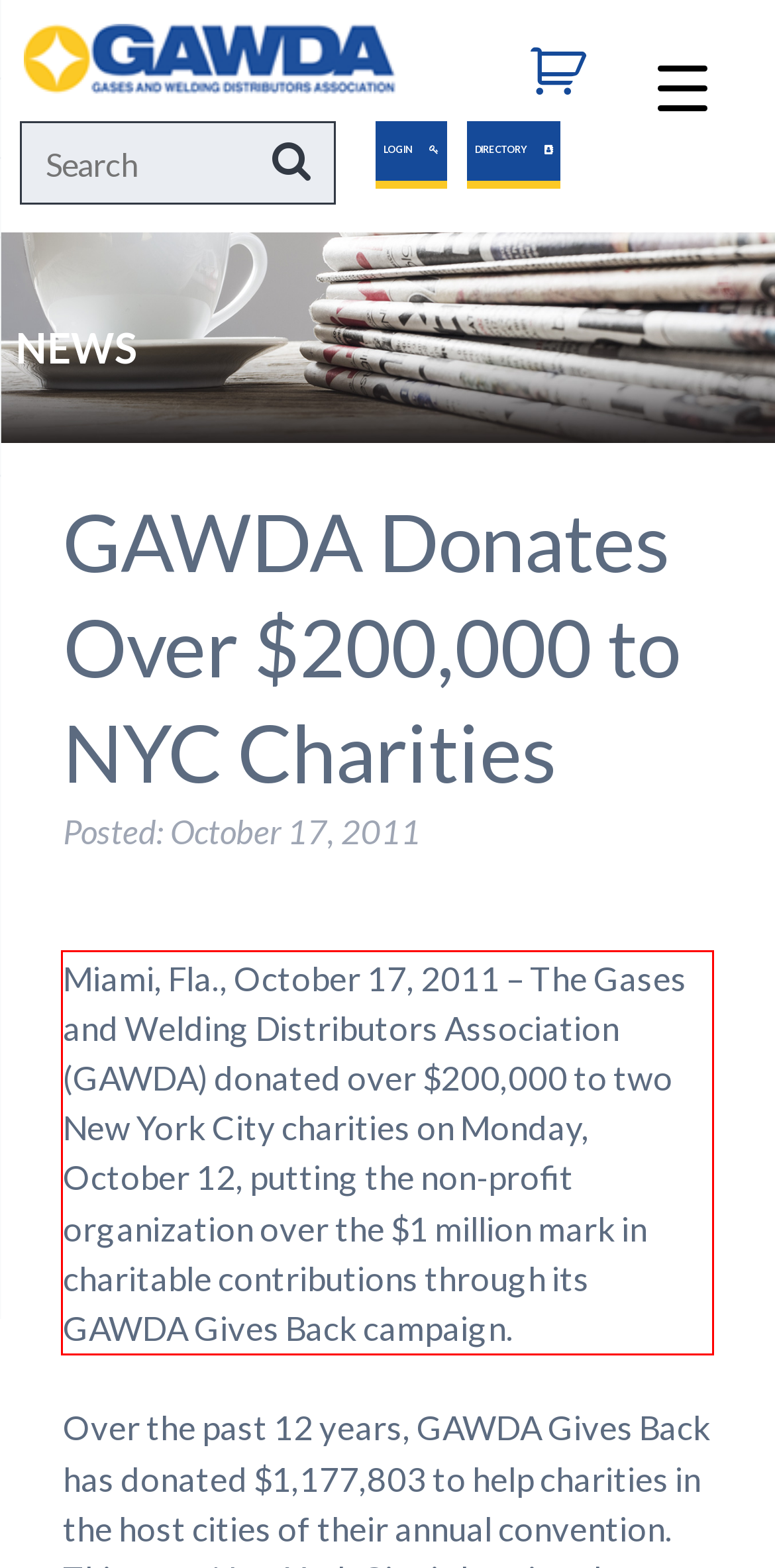Given a screenshot of a webpage, locate the red bounding box and extract the text it encloses.

Miami, Fla., October 17, 2011 – The Gases and Welding Distributors Association (GAWDA) donated over $200,000 to two New York City charities on Monday, October 12, putting the non-profit organization over the $1 million mark in charitable contributions through its GAWDA Gives Back campaign.